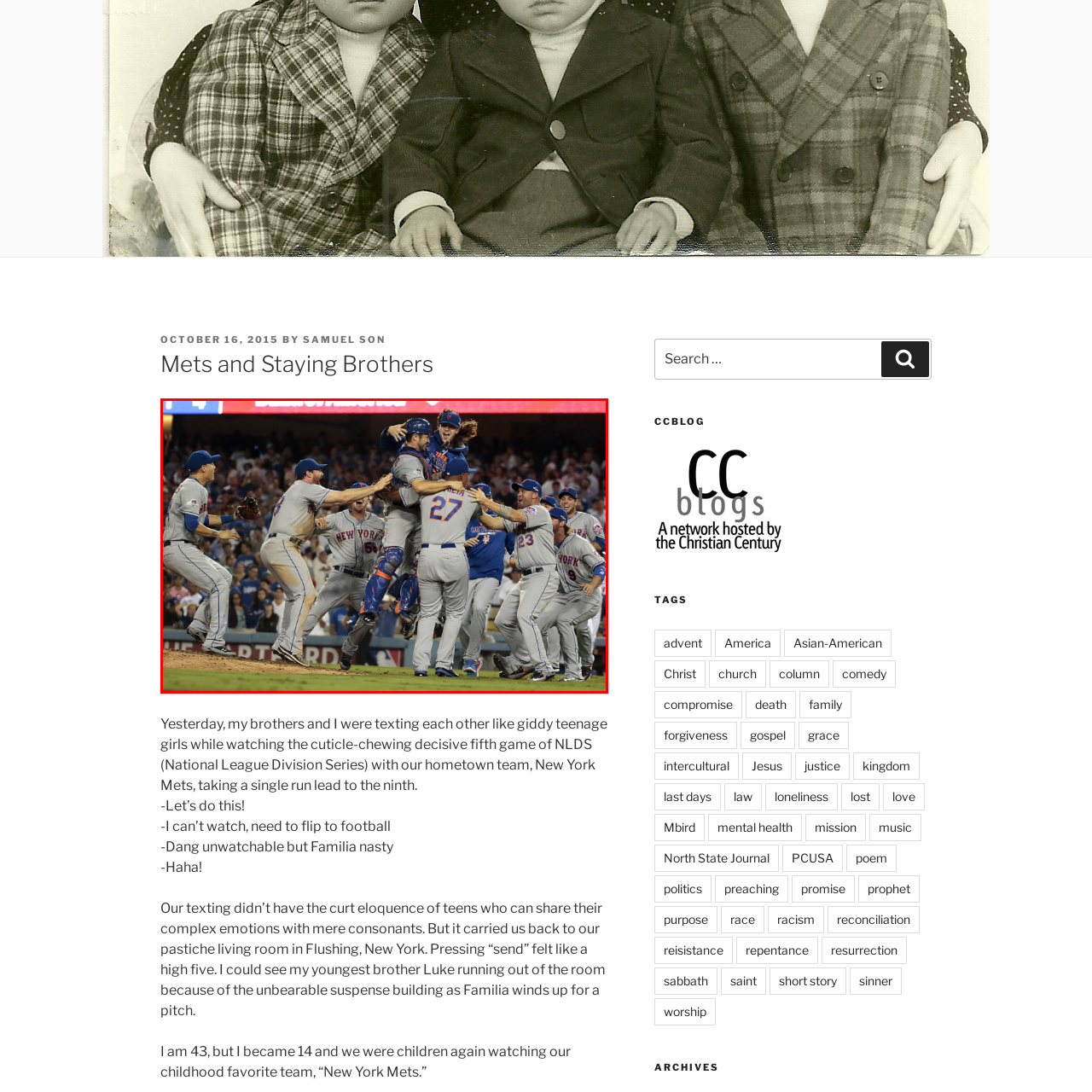What is the color of the players' uniforms?
Direct your attention to the image inside the red bounding box and provide a detailed explanation in your answer.

The caption describes the players as 'donned in their grey and blue uniforms', indicating the colors of their uniforms.